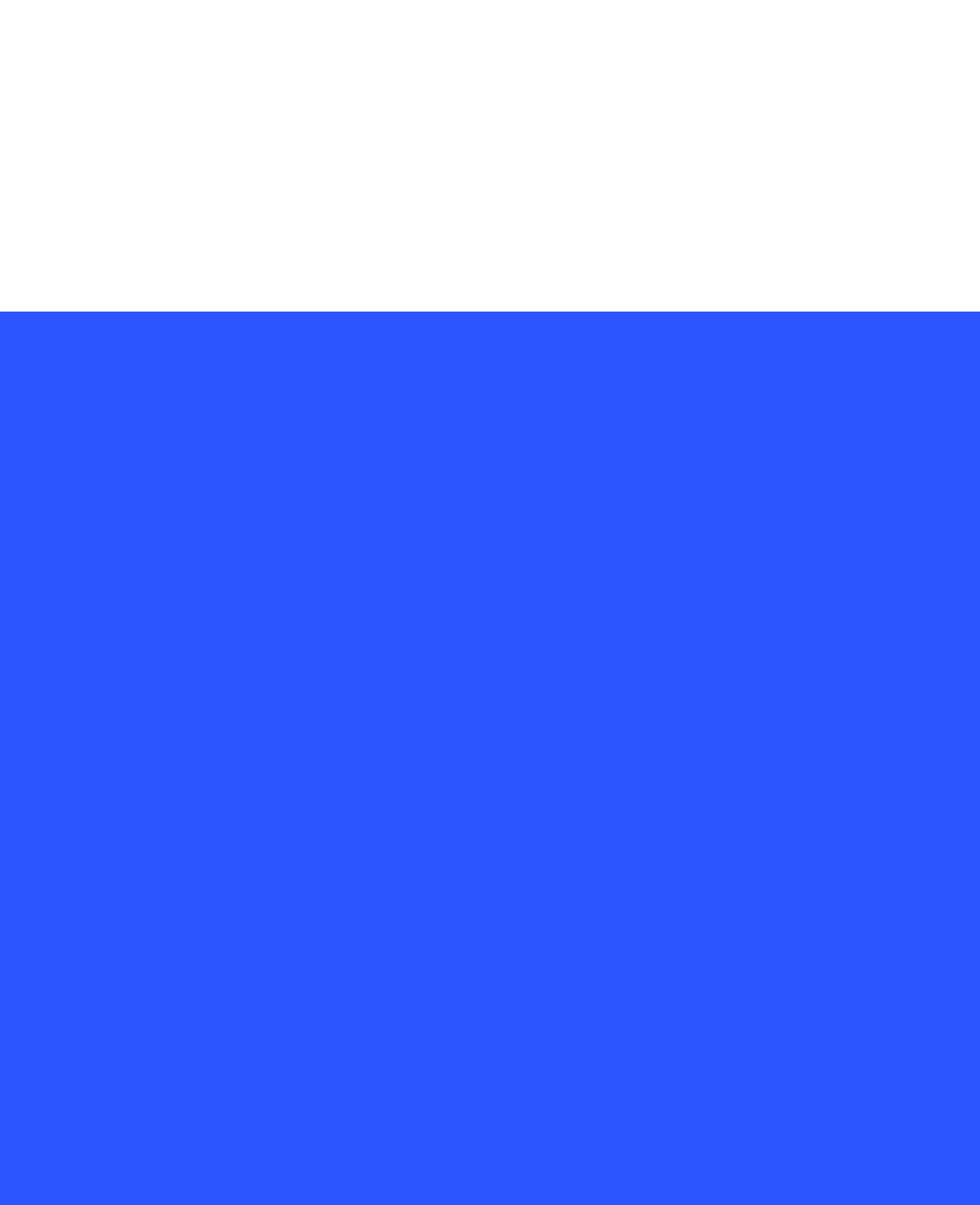Answer the question using only one word or a concise phrase: What are the opening hours of the Bluecoat?

11am - 5pm